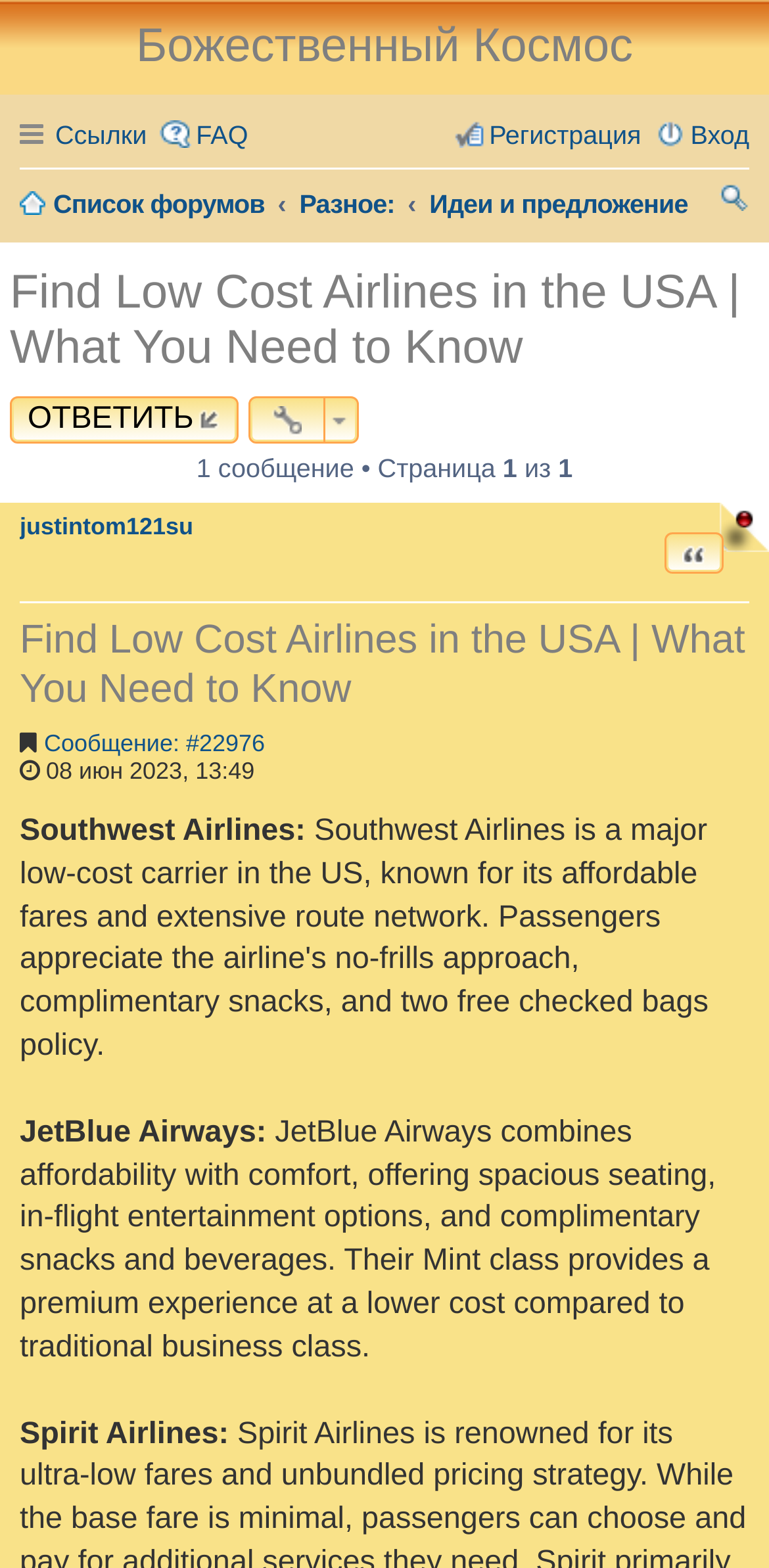Find the bounding box coordinates of the element to click in order to complete the given instruction: "Search in the forum."

[0.933, 0.112, 0.974, 0.139]